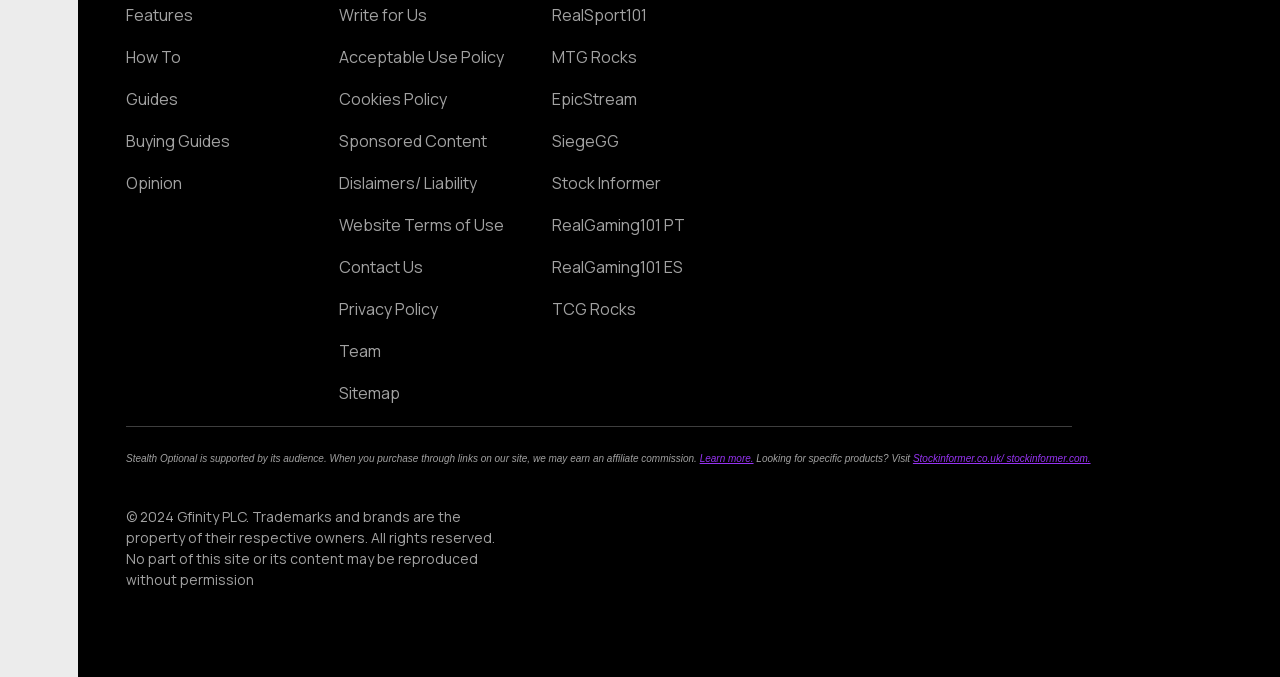Provide the bounding box coordinates of the HTML element this sentence describes: "Home".

None